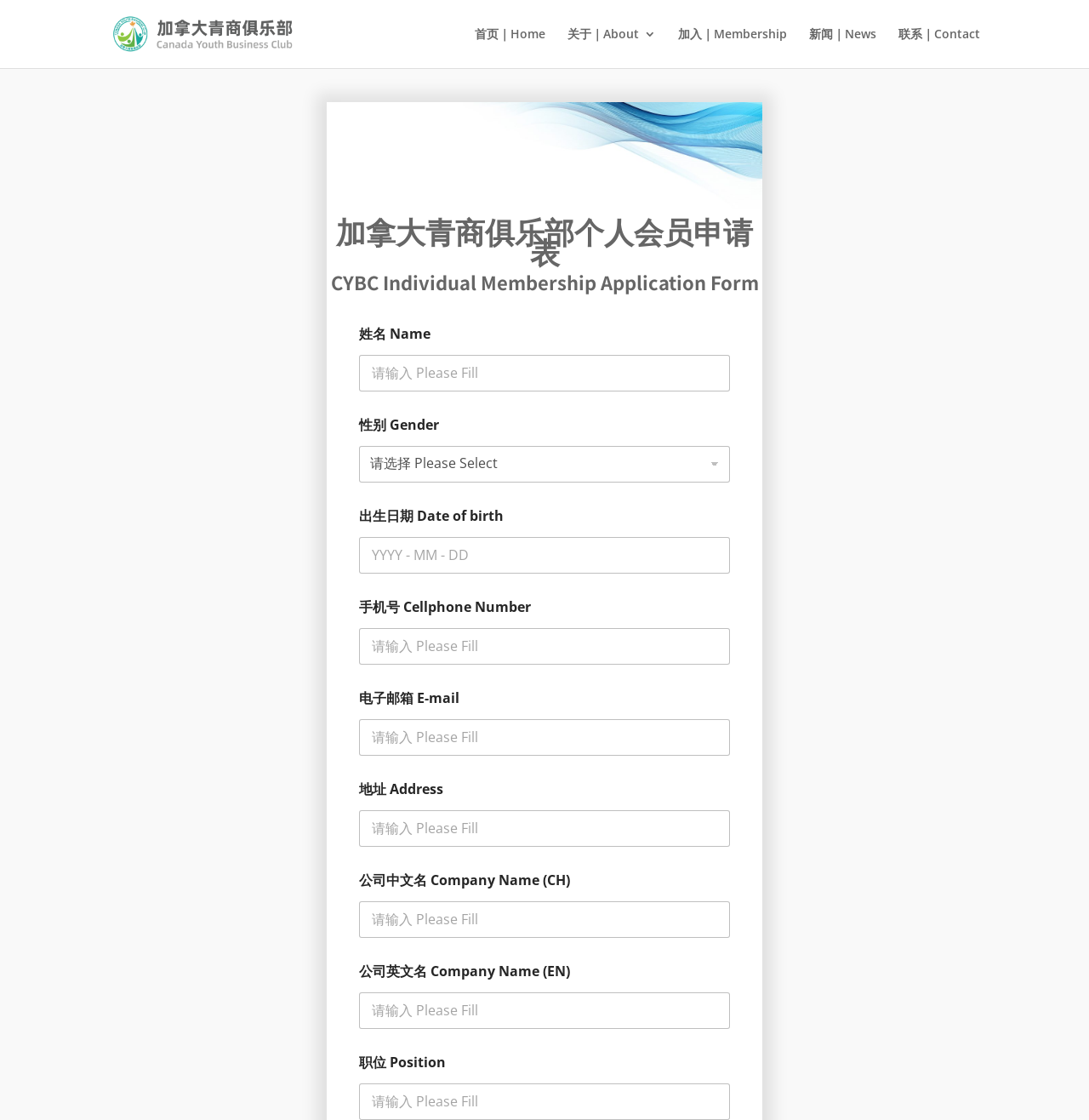How many form fields are required on this webpage?
Examine the image closely and answer the question with as much detail as possible.

Although there are several form fields on this webpage, none of them are marked as 'required', indicating that users can submit the form without filling in all the fields.